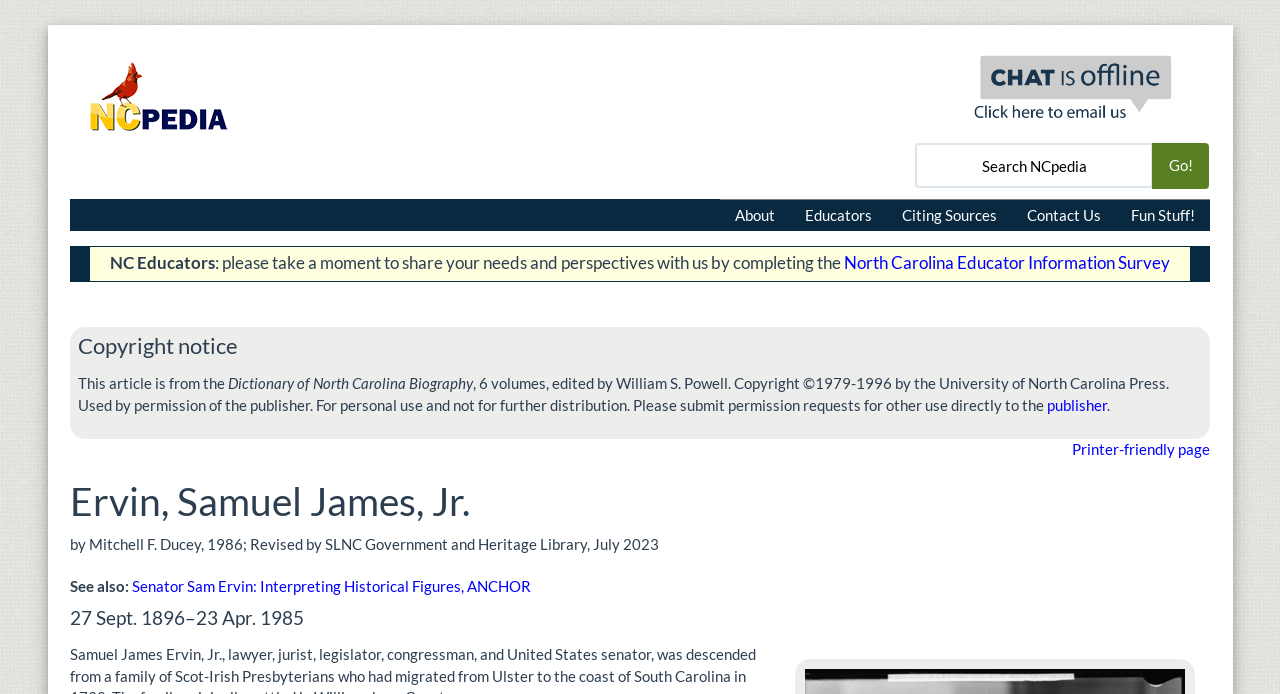What is the name of the person described on this webpage?
Refer to the image and give a detailed answer to the query.

I determined the answer by looking at the heading 'Ervin, Samuel James, Jr.' which is a prominent element on the webpage, indicating that the webpage is about this person.